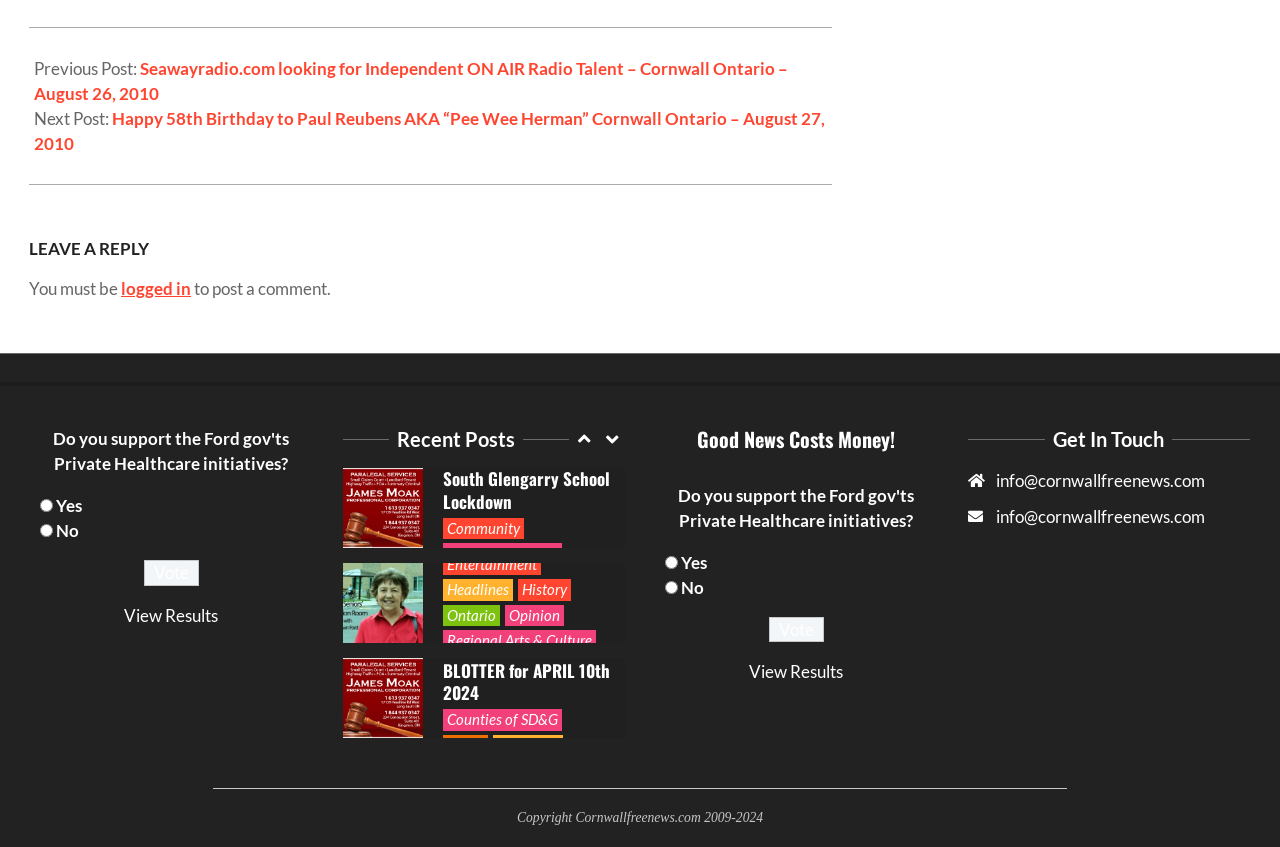Show the bounding box coordinates for the HTML element described as: "Counties of SD&G".

[0.346, 0.389, 0.439, 0.414]